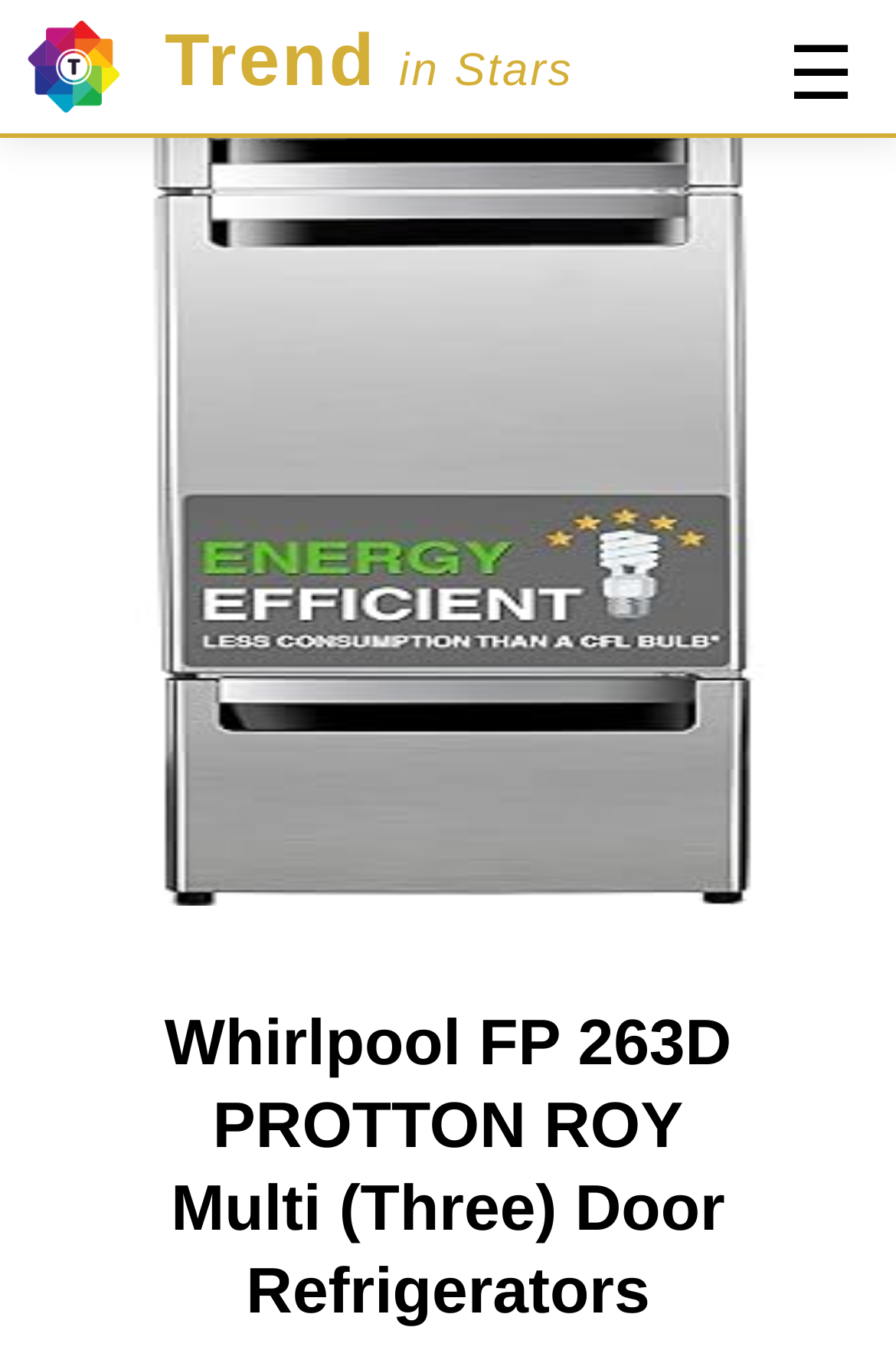Using the provided element description "☰", determine the bounding box coordinates of the UI element.

[0.864, 0.025, 0.969, 0.083]